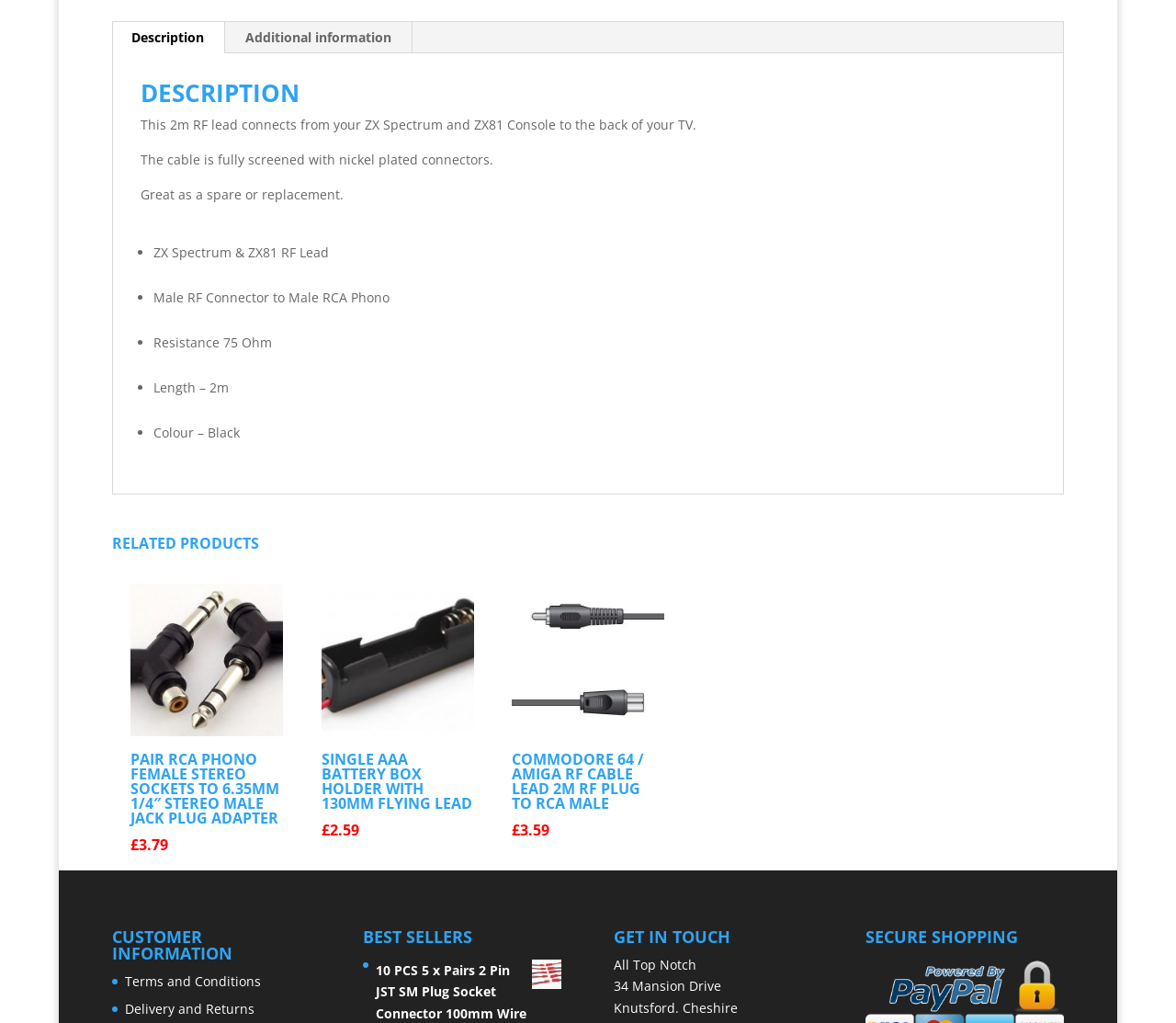Identify the bounding box for the described UI element. Provide the coordinates in (top-left x, top-left y, bottom-right x, bottom-right y) format with values ranging from 0 to 1: Additional information

[0.191, 0.022, 0.35, 0.052]